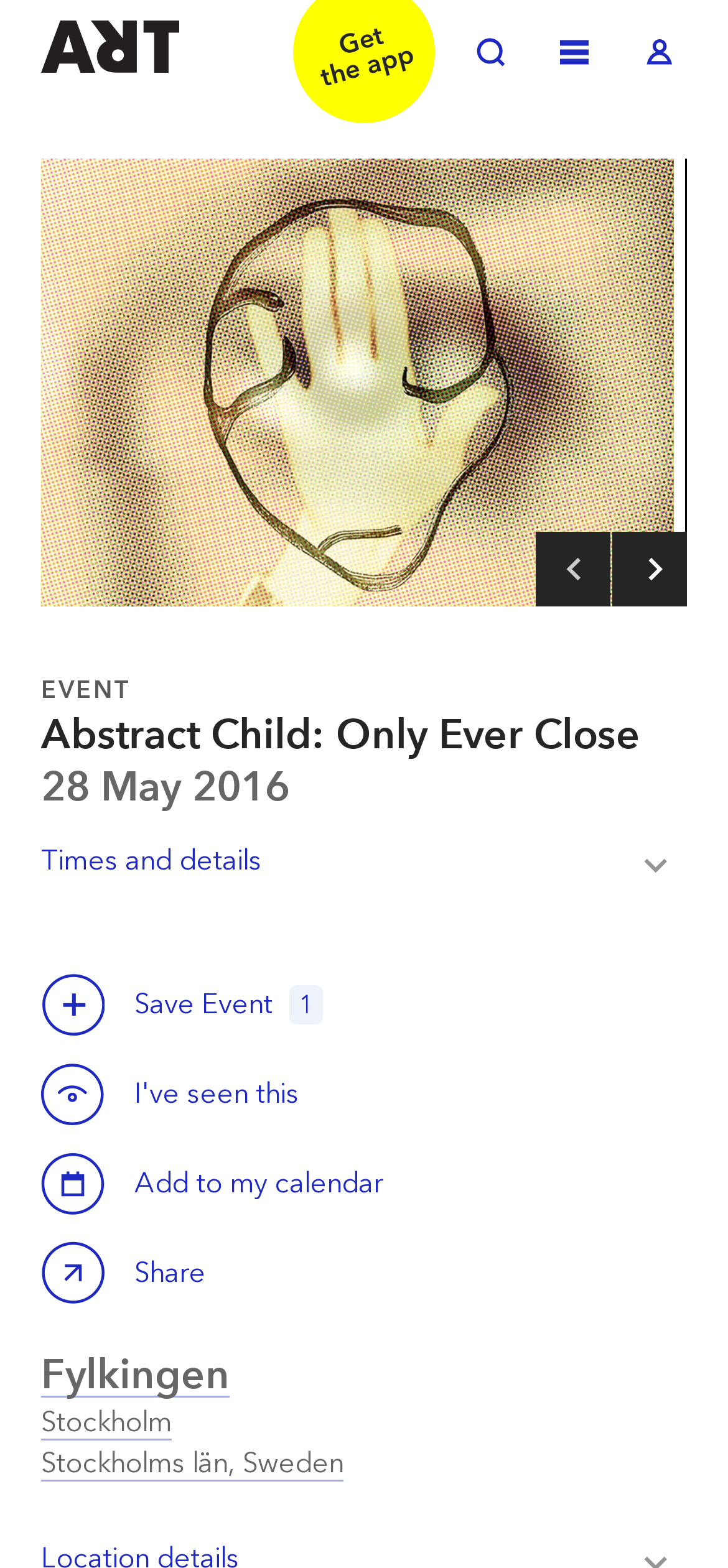Determine the bounding box coordinates of the clickable area required to perform the following instruction: "Add to my calendar". The coordinates should be represented as four float numbers between 0 and 1: [left, top, right, bottom].

[0.056, 0.734, 0.538, 0.775]